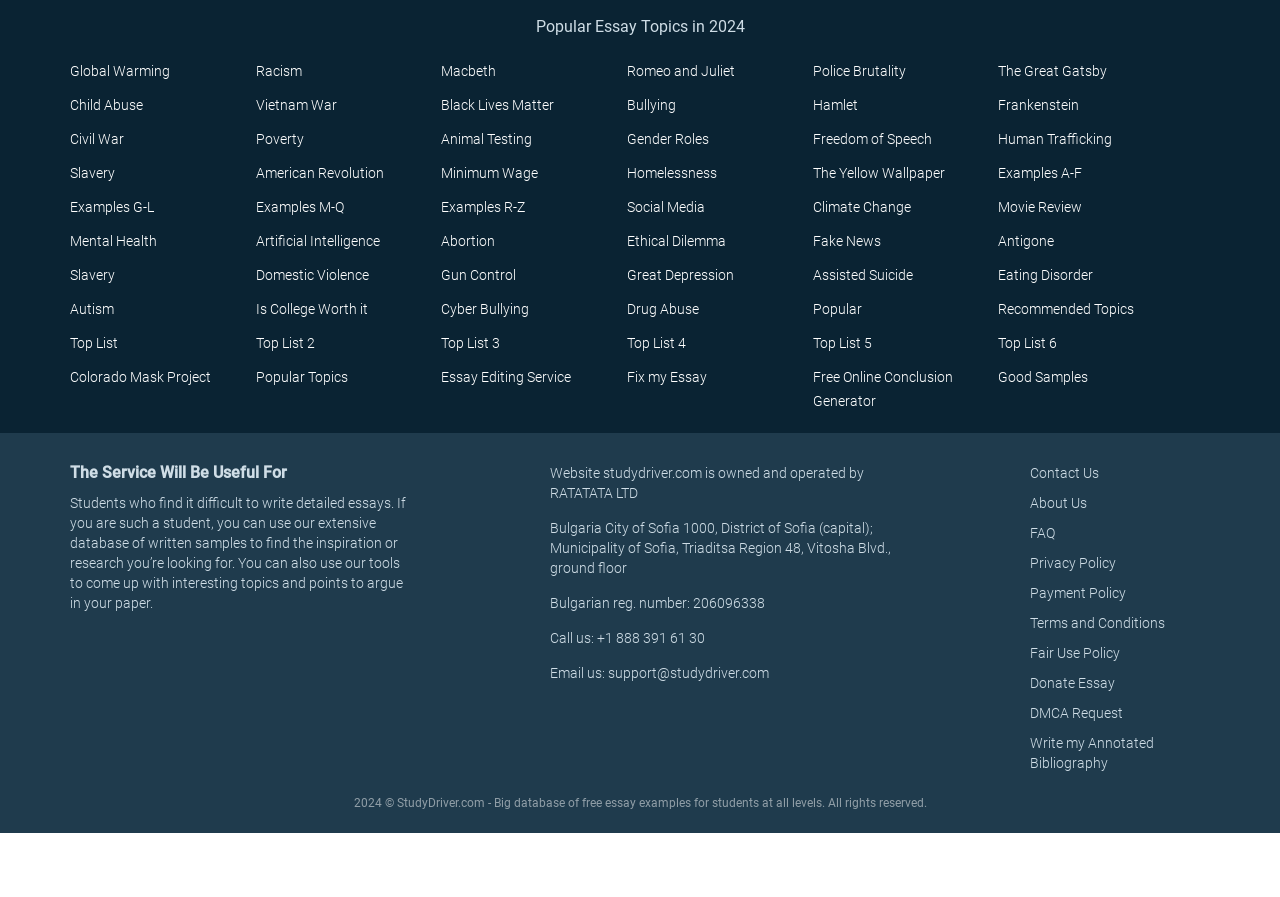Find the bounding box coordinates of the element you need to click on to perform this action: 'Click on the 'Donate Essay' link'. The coordinates should be represented by four float values between 0 and 1, in the format [left, top, right, bottom].

[0.805, 0.751, 0.945, 0.773]